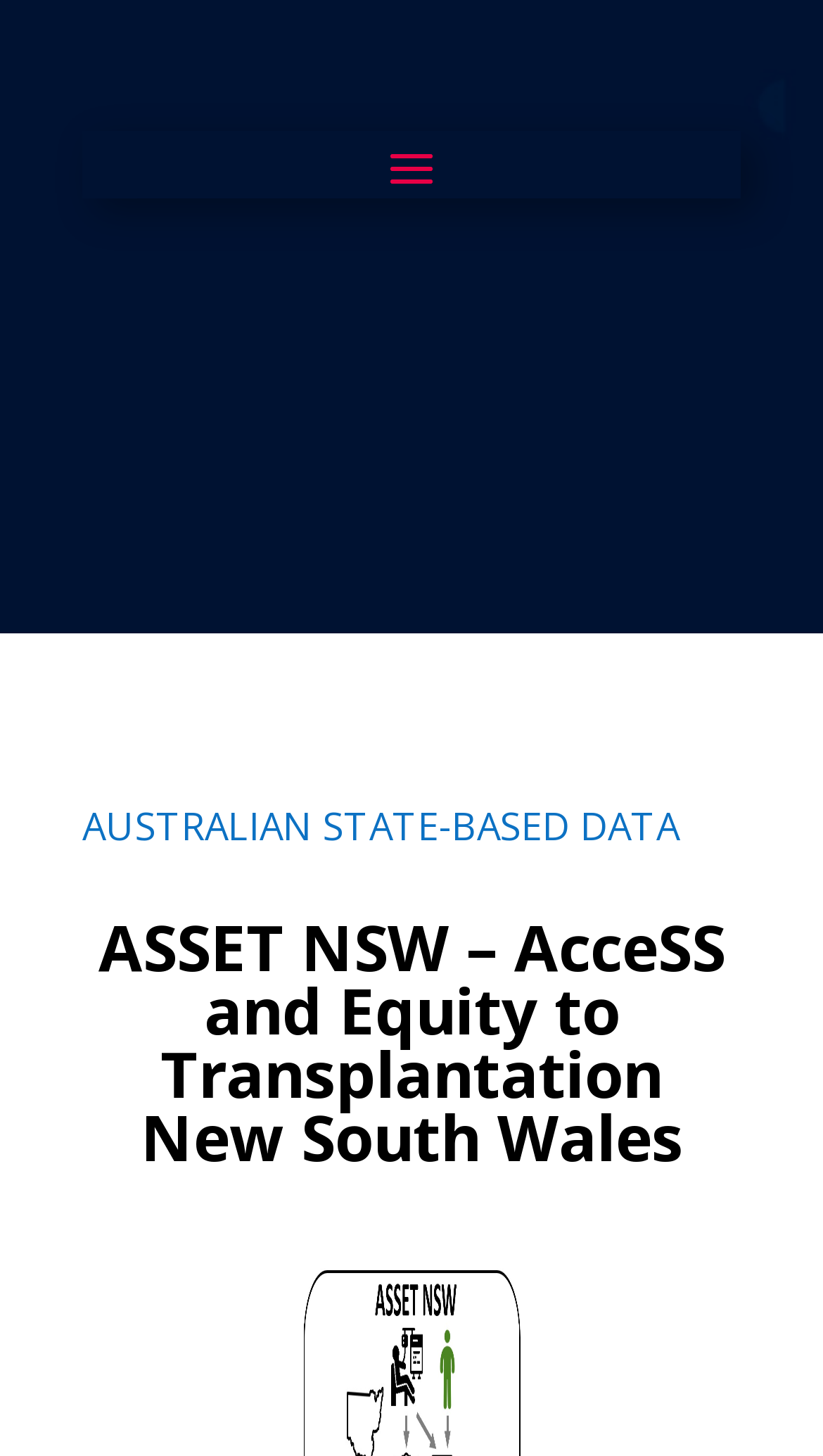Using the description: "Australian state-based data", identify the bounding box of the corresponding UI element in the screenshot.

[0.1, 0.55, 0.826, 0.584]